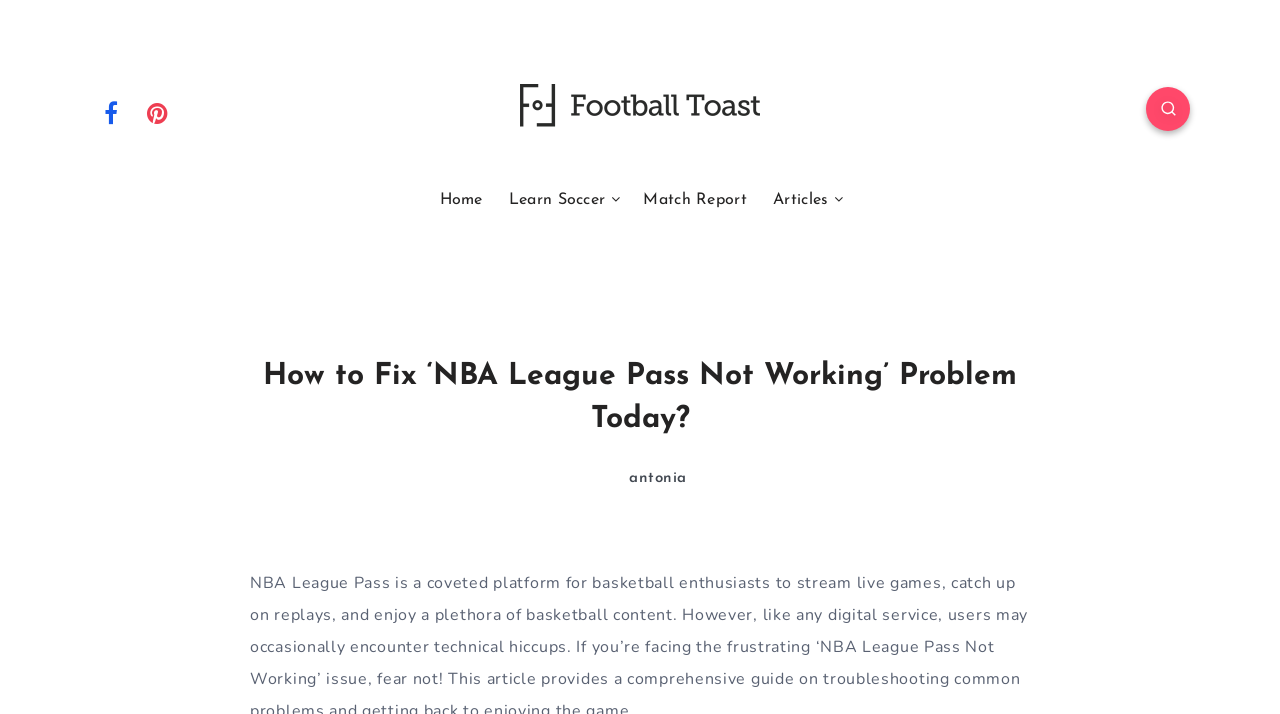What is the name of the website?
We need a detailed and meticulous answer to the question.

The name of the website can be determined by looking at the top-left corner of the webpage, where the link 'Football Toast' is located, indicating that it is the name of the website.